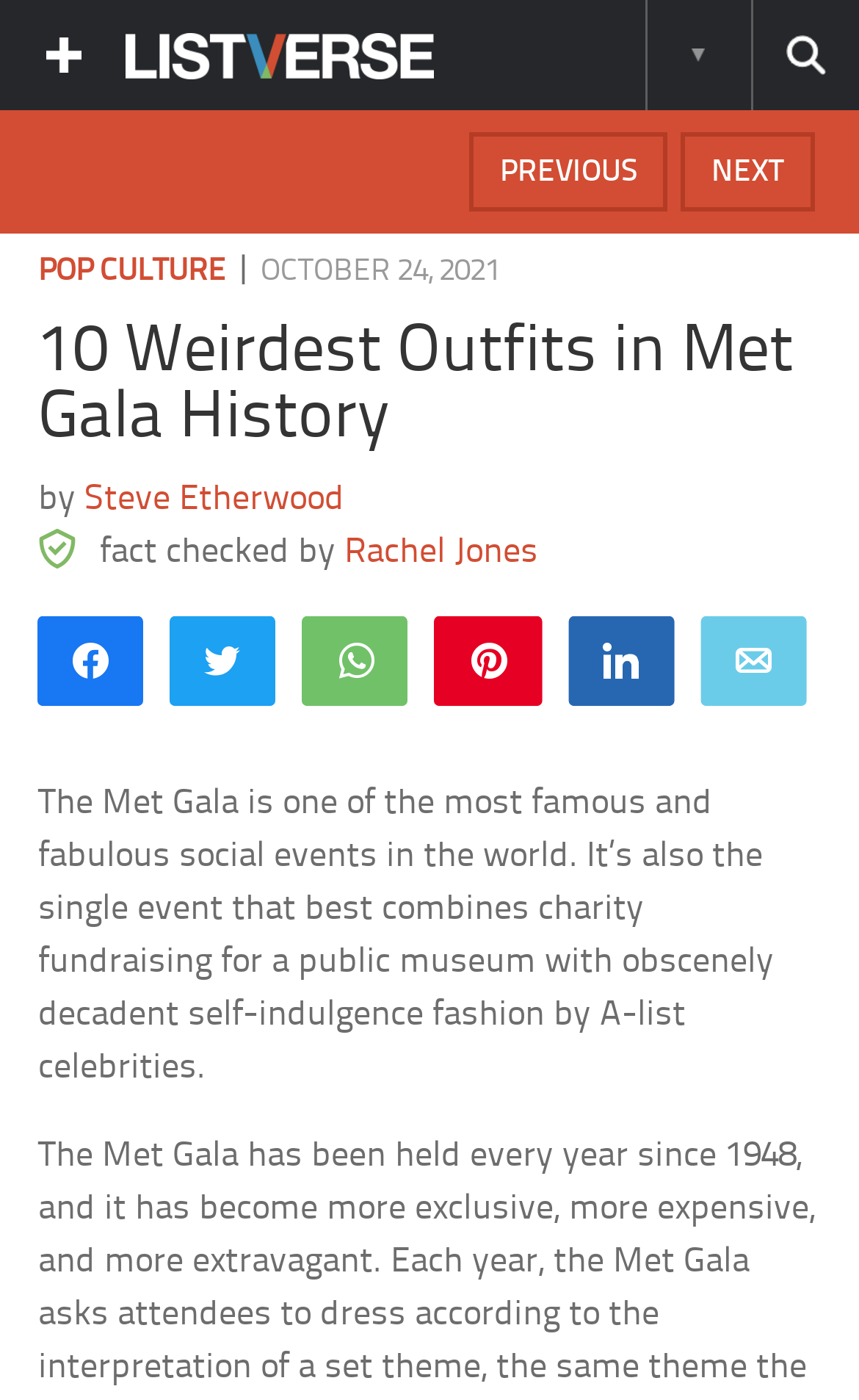Provide the bounding box coordinates for the UI element that is described as: "Pop Culture".

[0.045, 0.183, 0.263, 0.206]